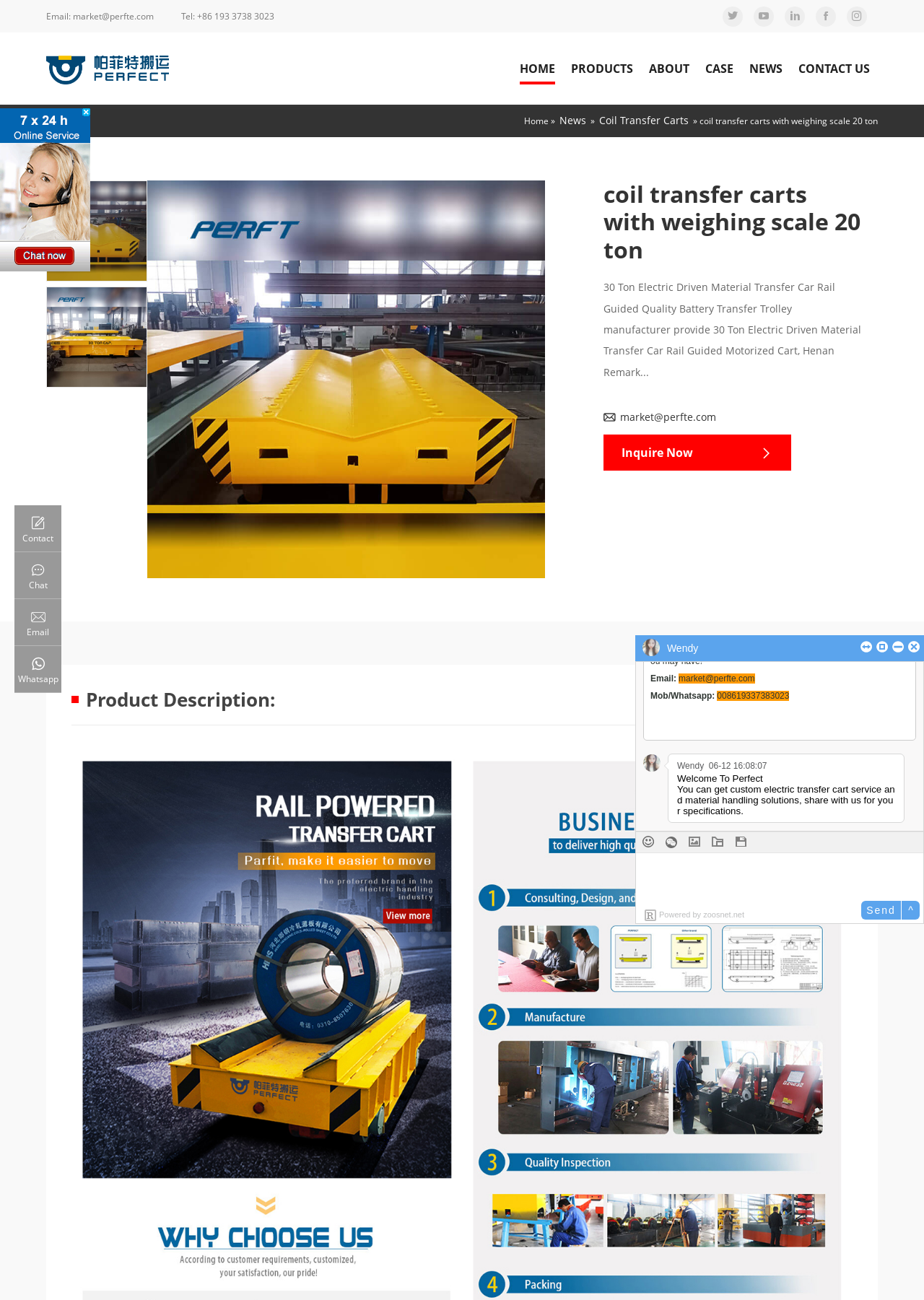Please determine the bounding box coordinates of the area that needs to be clicked to complete this task: 'View the product description'. The coordinates must be four float numbers between 0 and 1, formatted as [left, top, right, bottom].

[0.653, 0.216, 0.932, 0.291]